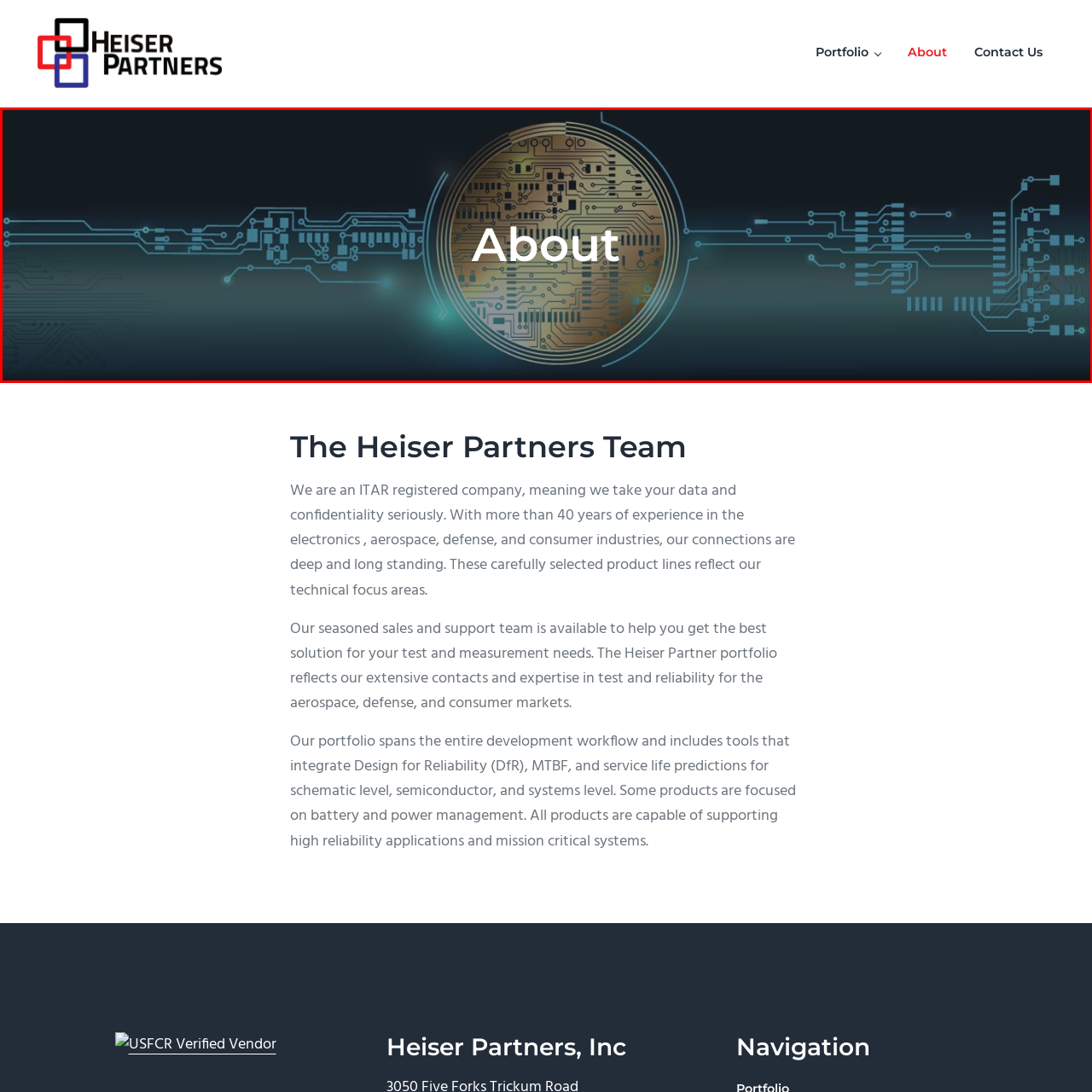What font style is used for the text 'About'?
Concentrate on the part of the image that is enclosed by the red bounding box and provide a detailed response to the question.

The caption states that the text 'About' is rendered in a 'bold, sans-serif white font' which conveys clarity and professionalism, indicating that the font style used is sans-serif.